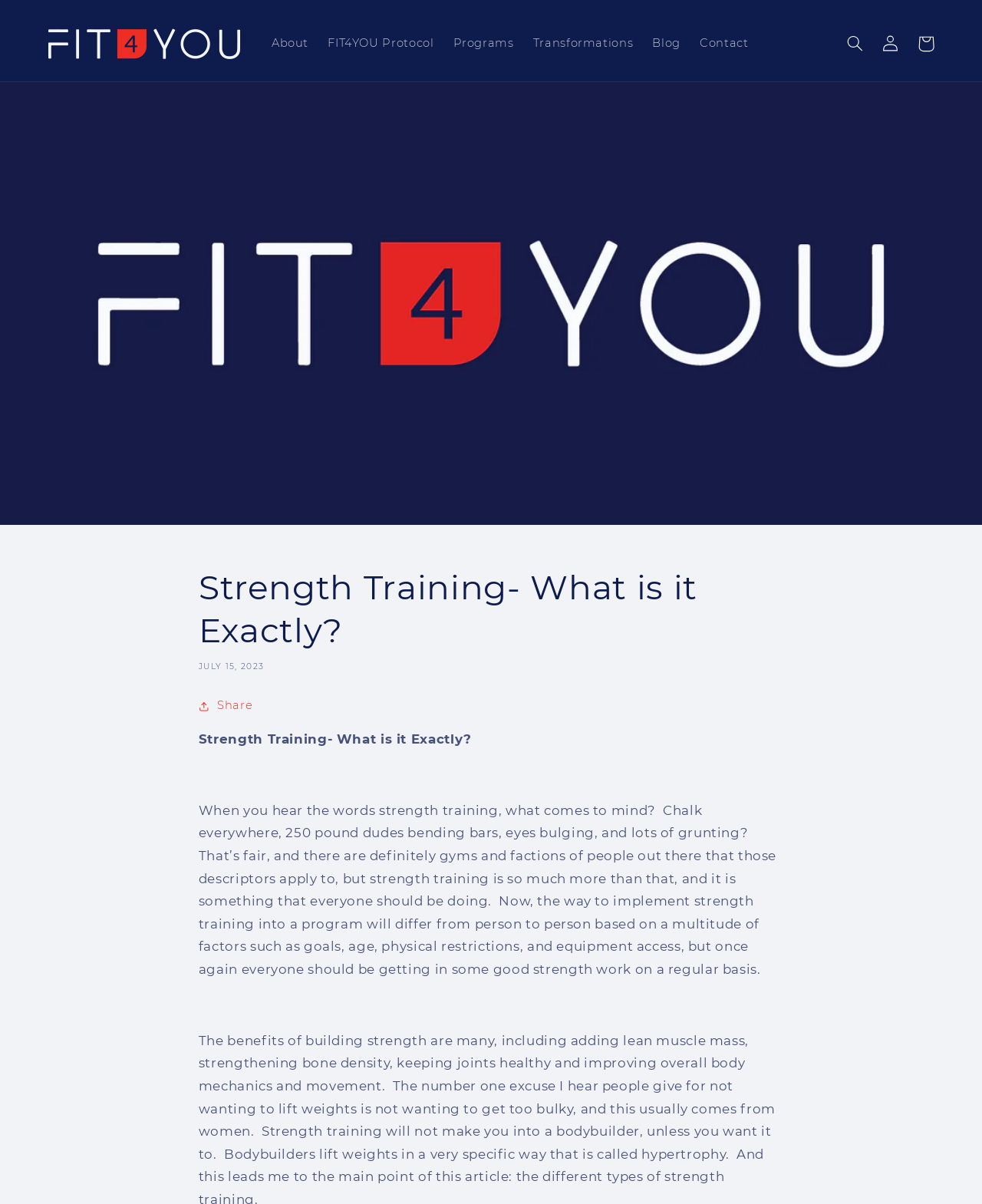Based on the element description: "FIT4YOU Protocol", identify the bounding box coordinates for this UI element. The coordinates must be four float numbers between 0 and 1, listed as [left, top, right, bottom].

[0.324, 0.022, 0.452, 0.05]